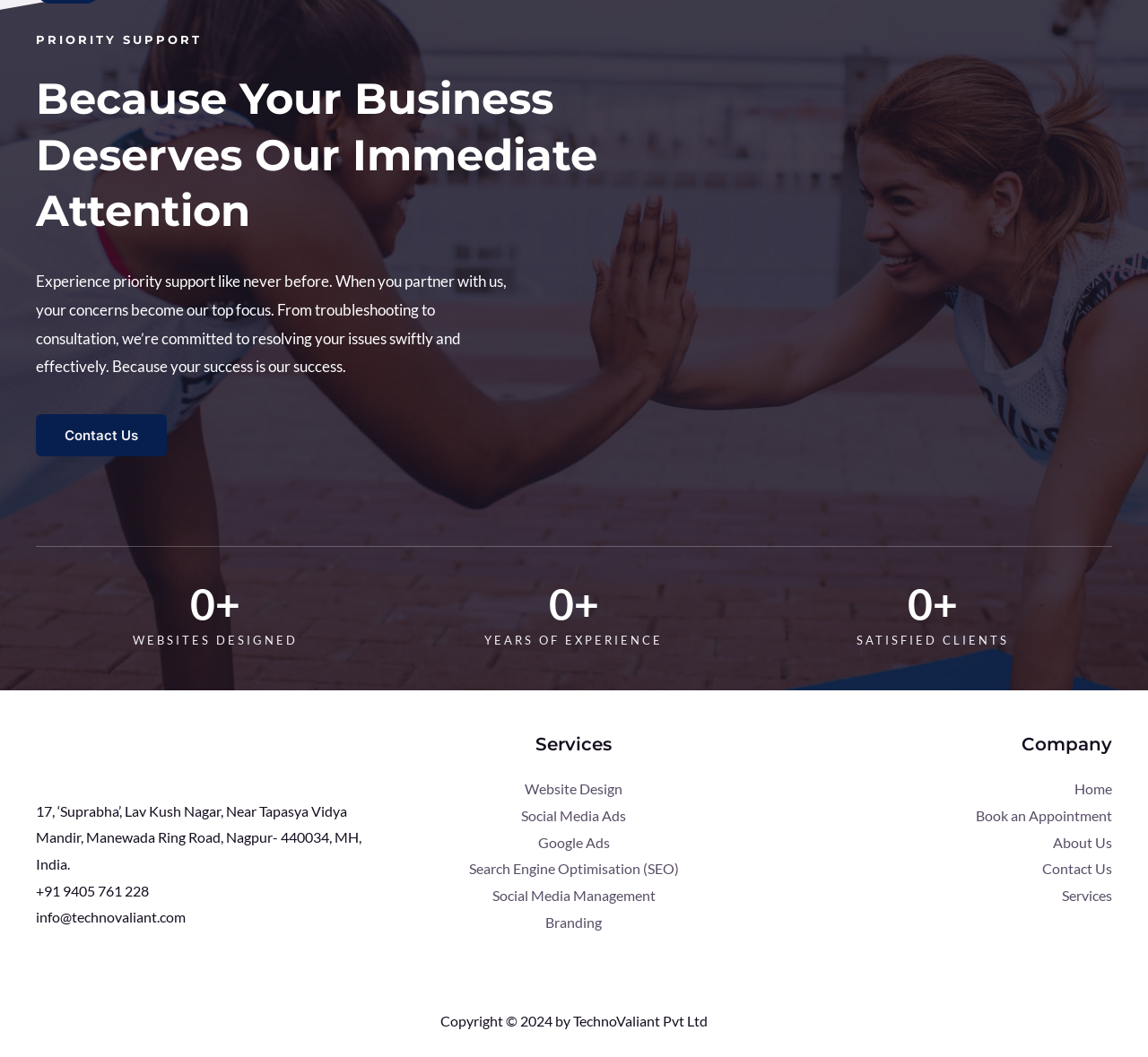What is the company's email address?
Give a single word or phrase as your answer by examining the image.

info@technovaliant.com